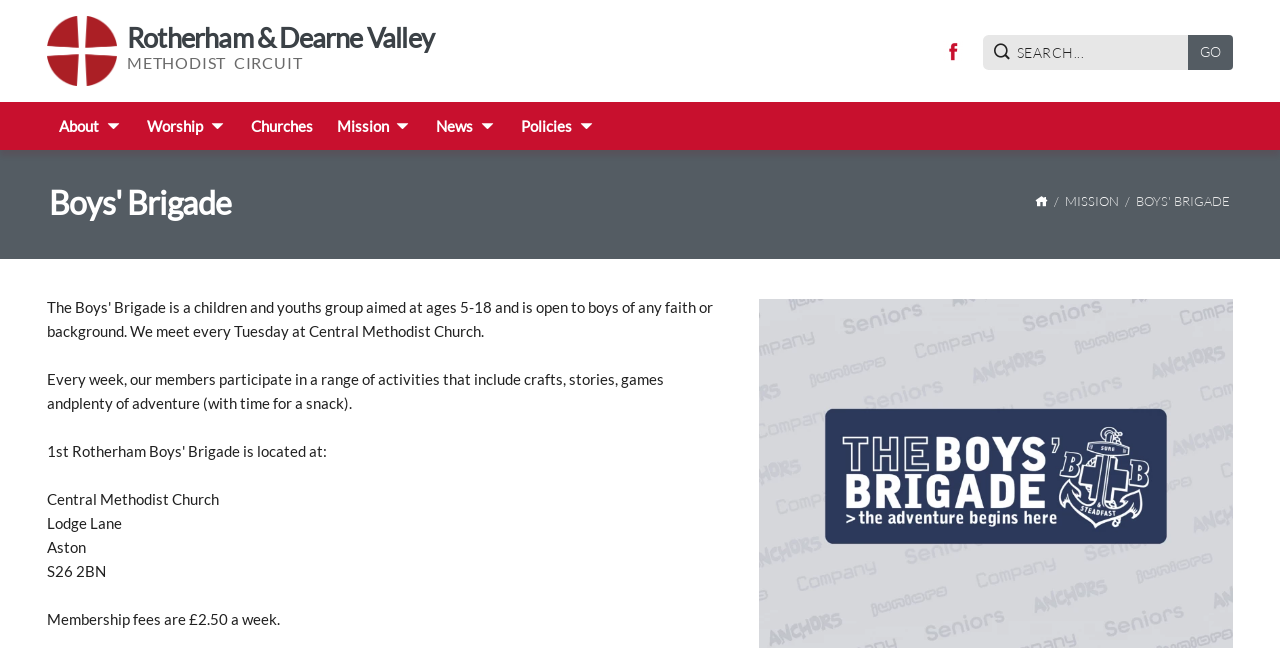What is the purpose of the search box?
Refer to the image and answer the question using a single word or phrase.

To search the website